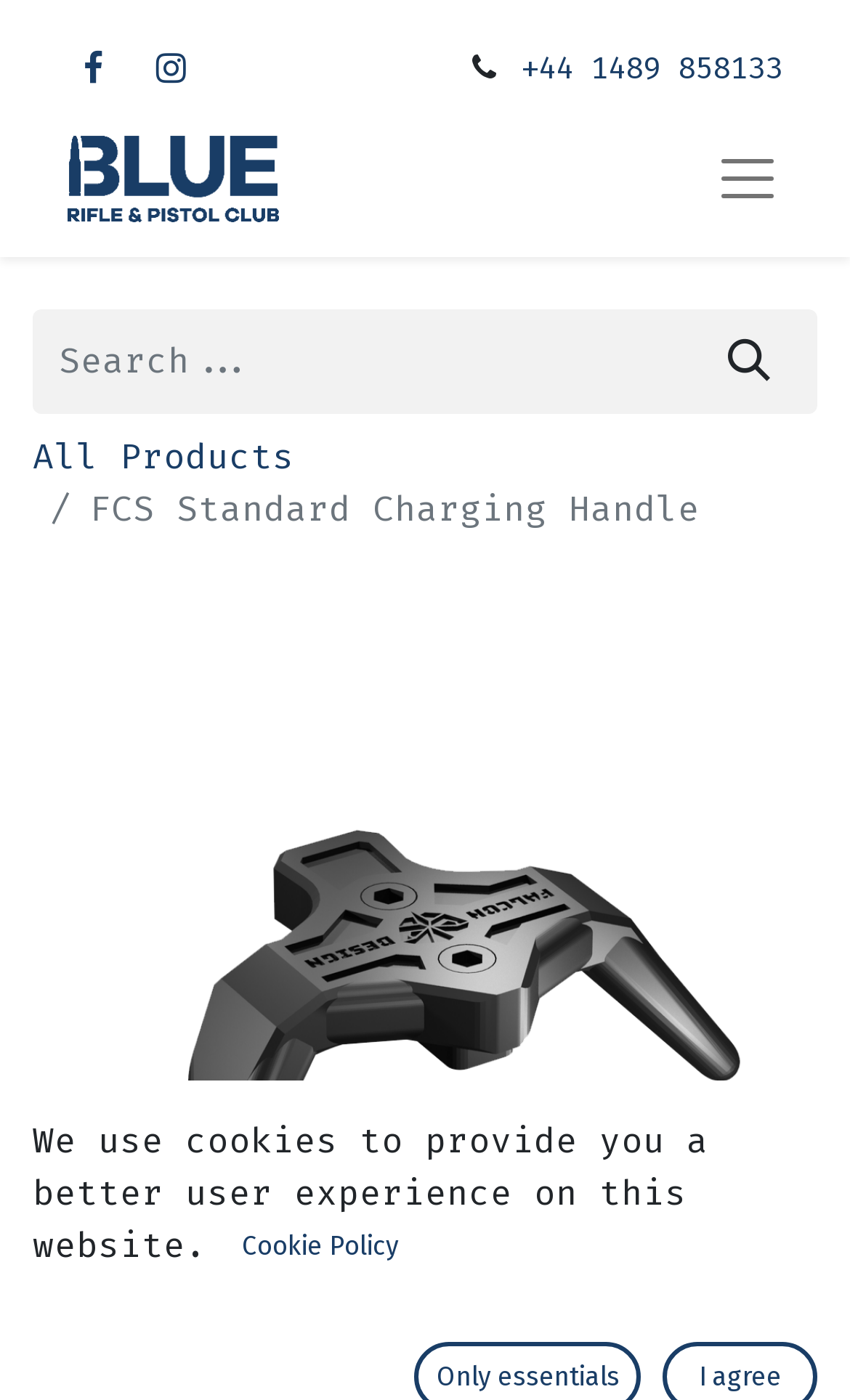Can you give a detailed response to the following question using the information from the image? Is there a search function on this webpage?

Yes, there is a search function on this webpage, which can be found at the top center of the webpage, inside a search element with a bounding box of [0.038, 0.222, 0.962, 0.296].